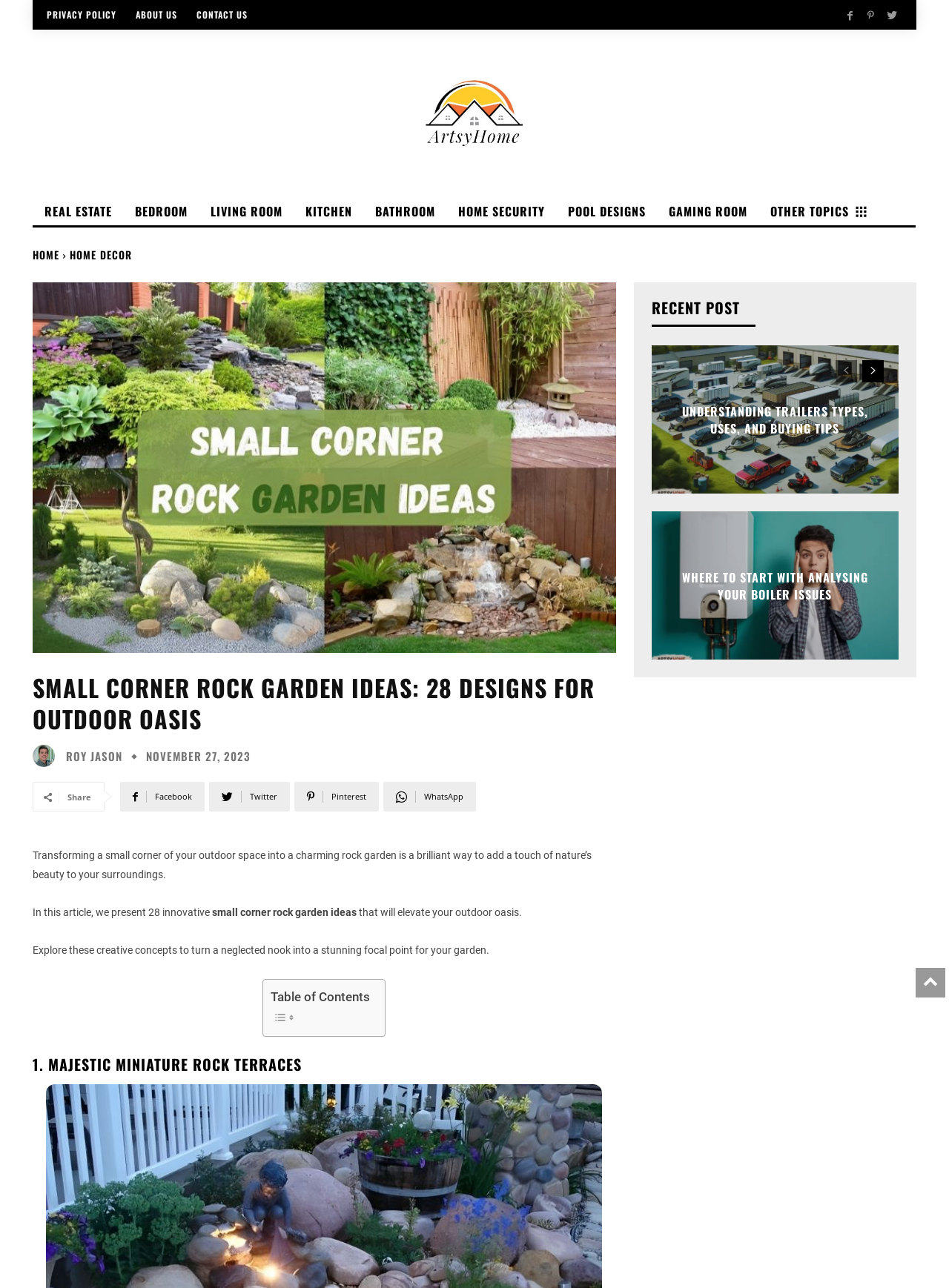What type of content is presented in the 'RECENT POST' section?
Based on the image, please offer an in-depth response to the question.

I determined the type of content in the 'RECENT POST' section by examining the links 'Understanding Trailers Types, Uses, and Buying Tips' and 'Where To Start With Analysing Your Boiler Issues', which suggest that this section presents links to other articles or blog posts.